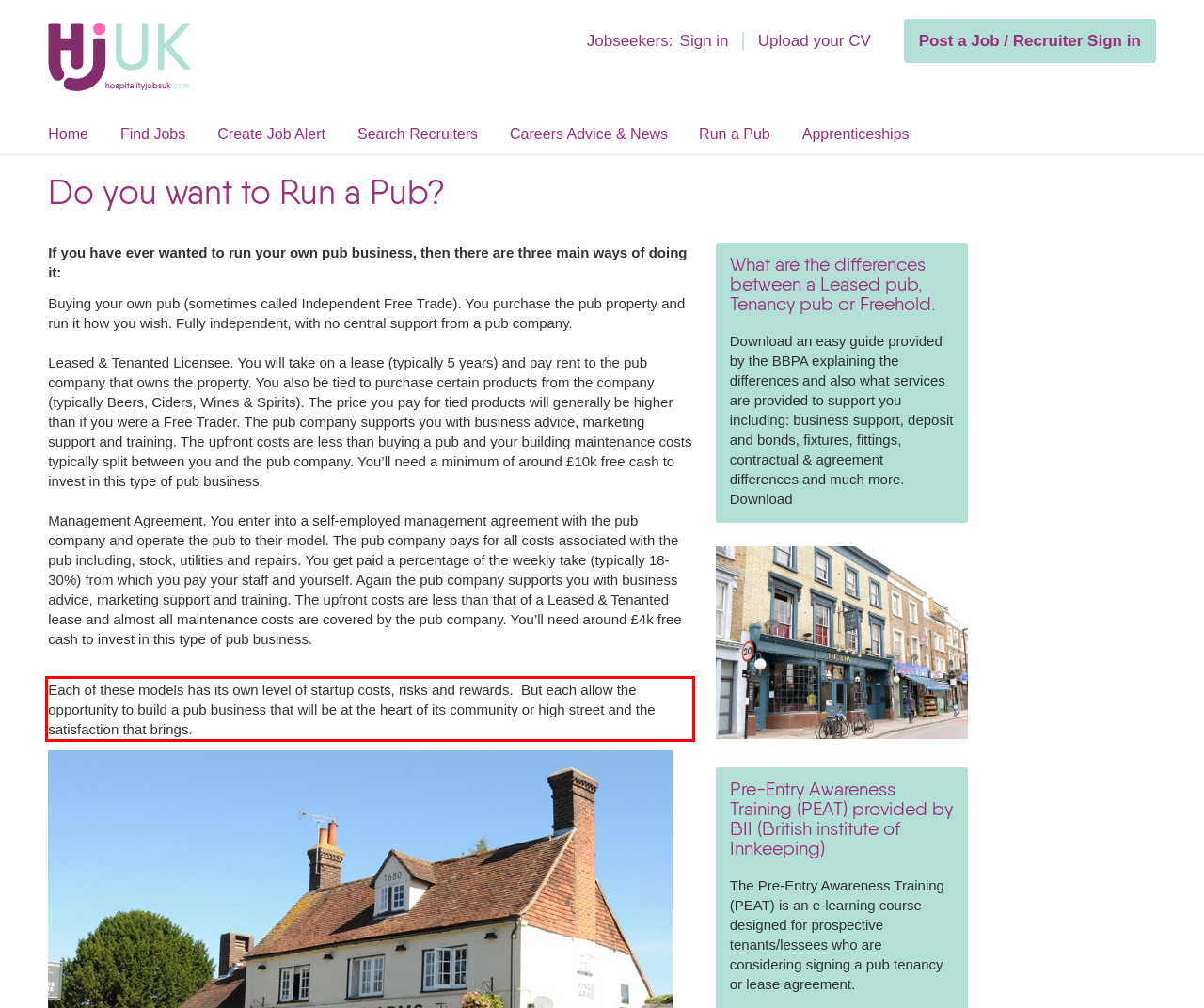Identify the text within the red bounding box on the webpage screenshot and generate the extracted text content.

Each of these models has its own level of startup costs, risks and rewards. But each allow the opportunity to build a pub business that will be at the heart of its community or high street and the satisfaction that brings.